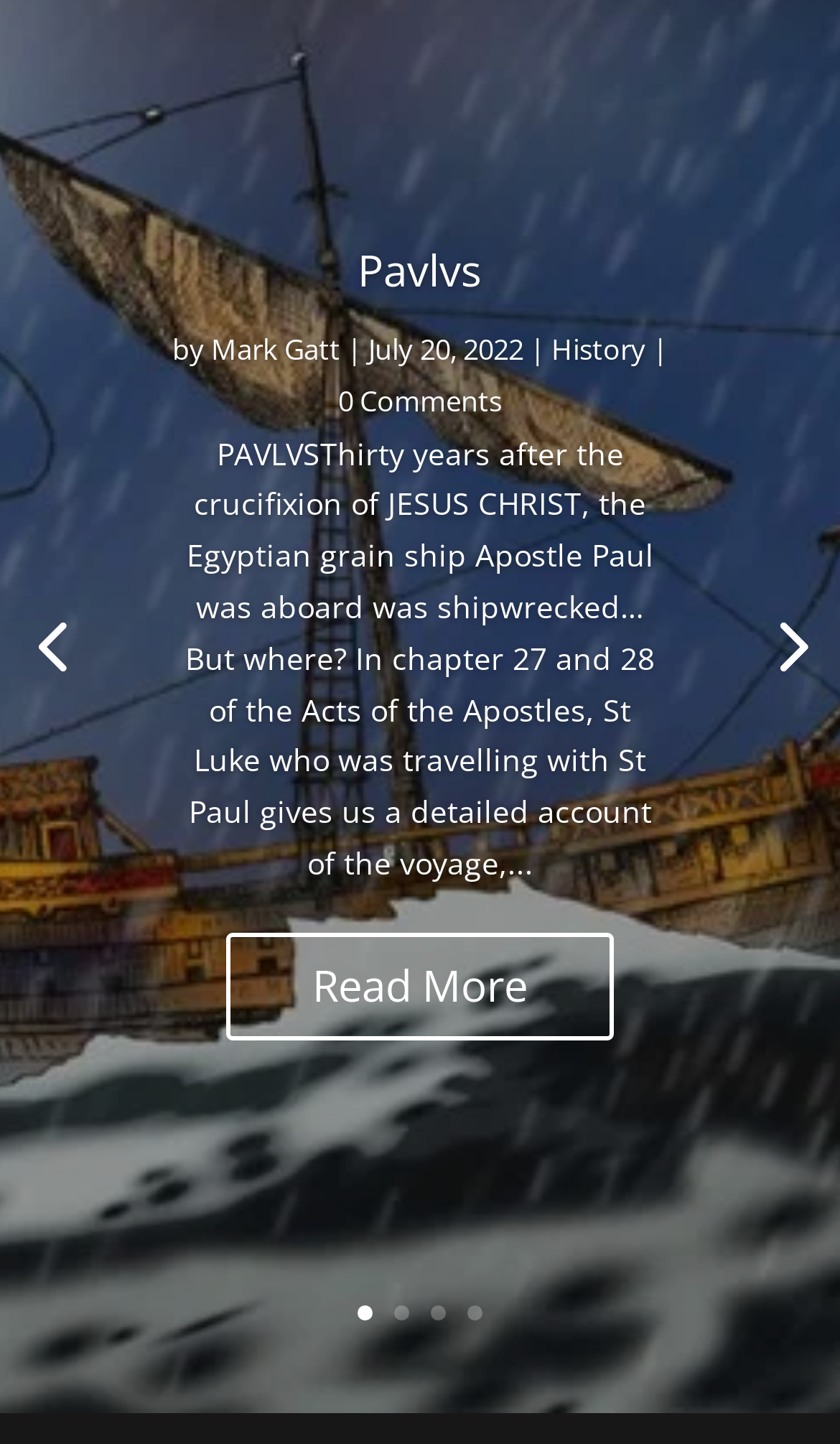What is the date of the article?
Please answer the question with as much detail as possible using the screenshot.

The date of the article can be found by looking at the text 'July 20, 2022' which is located below the title 'Pavlvs' and next to the author's name.